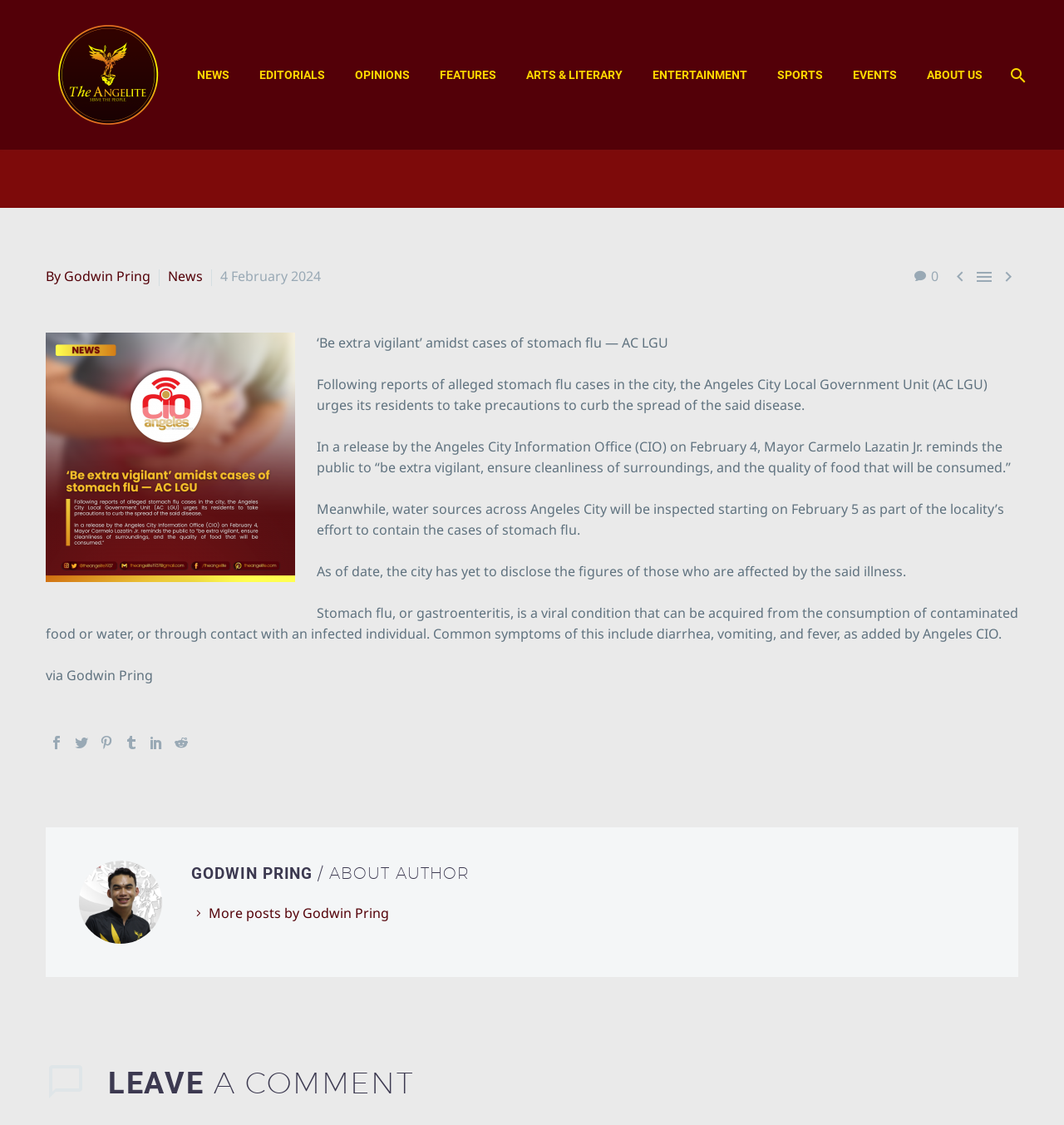What is the name of the local government unit mentioned in the article?
Based on the image content, provide your answer in one word or a short phrase.

Angeles City Local Government Unit (AC LGU)